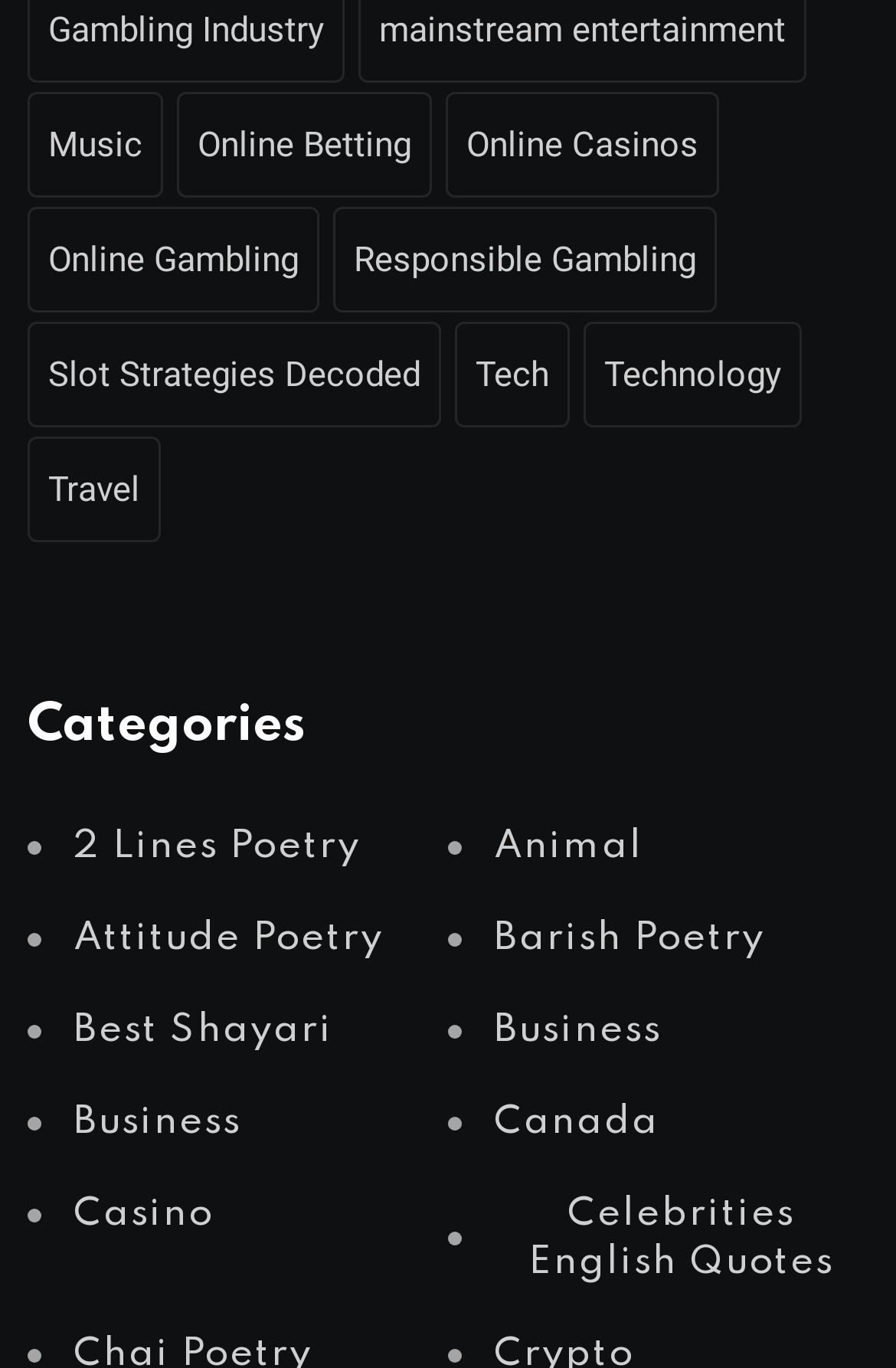How many links are under the category 'Categories'?
Using the image, give a concise answer in the form of a single word or short phrase.

15 links